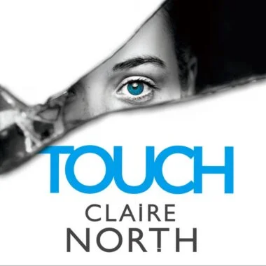Explain the image in a detailed and descriptive way.

The image features the cover of "Touch" by Claire North, prominently displaying the title "TOUCH" in bold blue letters at the top. Below the title, the author's name, "CLAIRE NORTH," is elegantly presented in a smaller, elegant font. The visually striking design includes a close-up of a woman's eye, revealing her vibrant blue iris, set against a stark black-and-white backdrop. The eye seems to be peering through a fractured surface, evoking a sense of intrigue and mystery about the themes of the book. This captivating cover art reflects the narrative's complexity and invites readers to delve into its unique storyline.